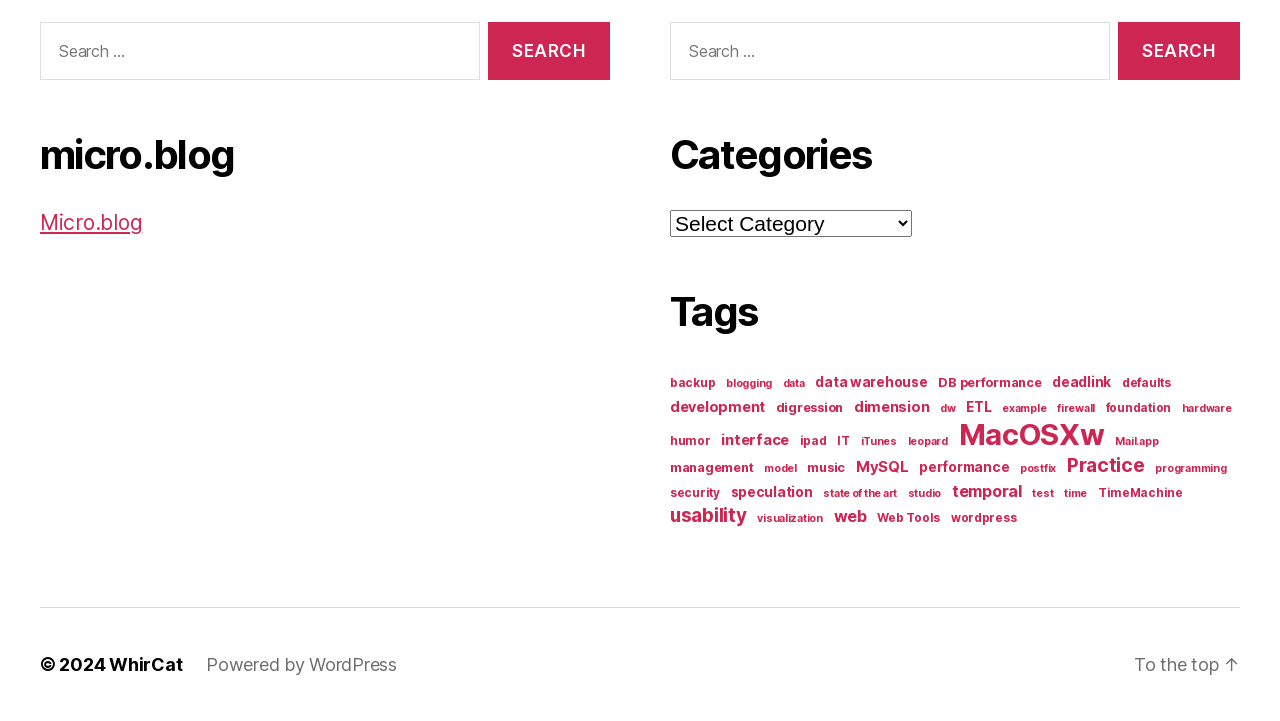What is the website's search function for?
Based on the screenshot, answer the question with a single word or phrase.

micro blog